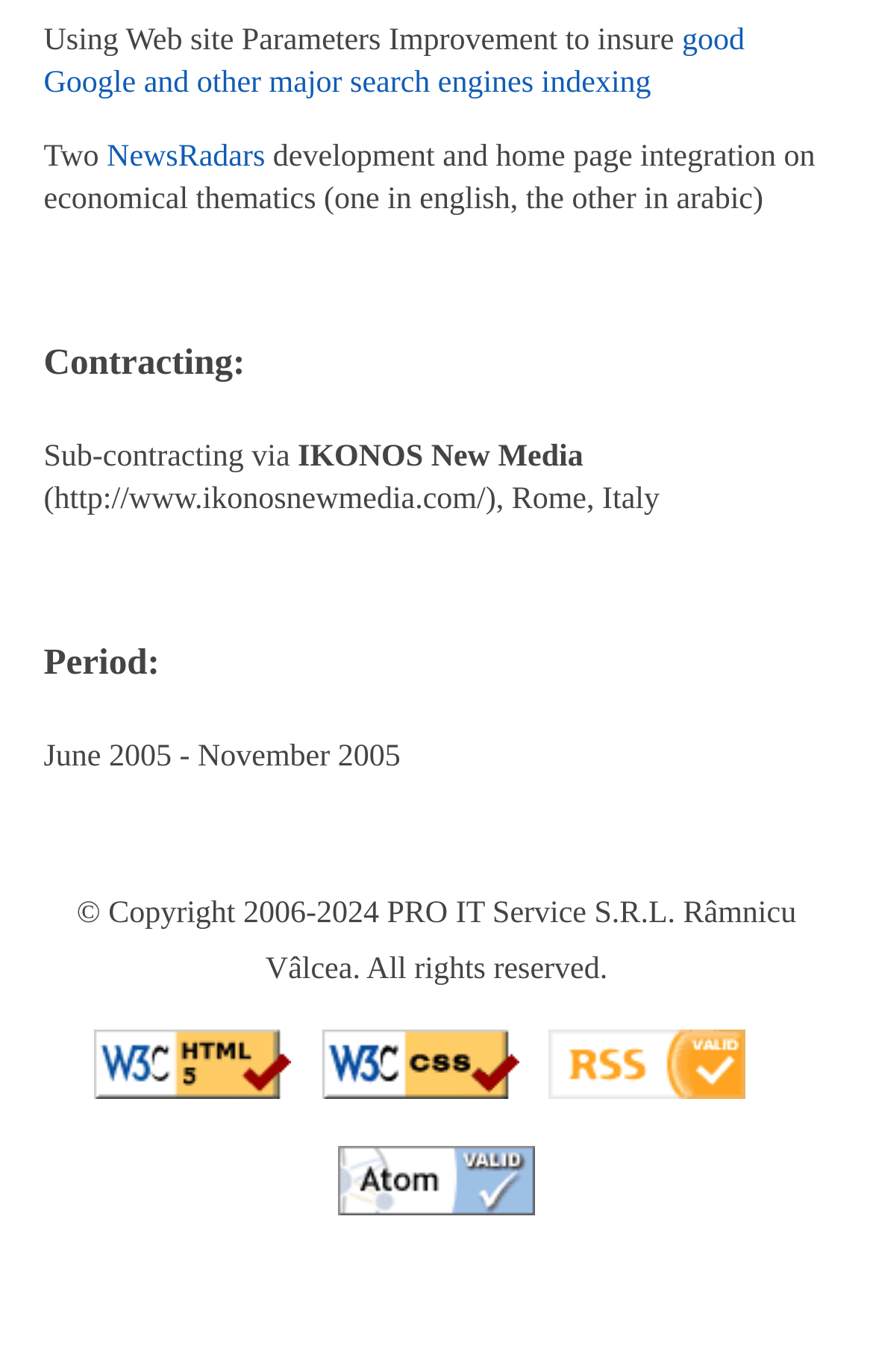What is the period mentioned in the webpage?
Examine the image and provide an in-depth answer to the question.

The period is mentioned in the section with the heading 'Period:' and it specifies the time frame as June 2005 to November 2005.